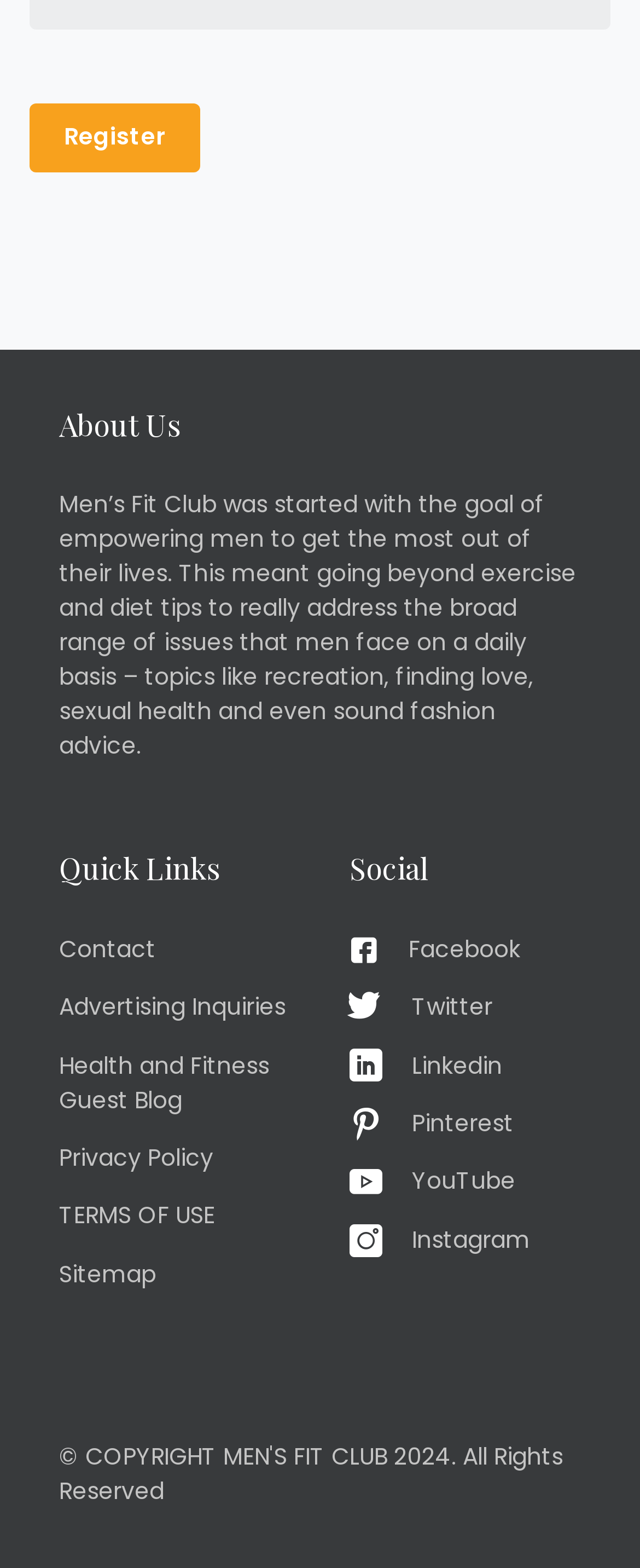Can you find the bounding box coordinates of the area I should click to execute the following instruction: "Download Nexus VST for PC"?

None